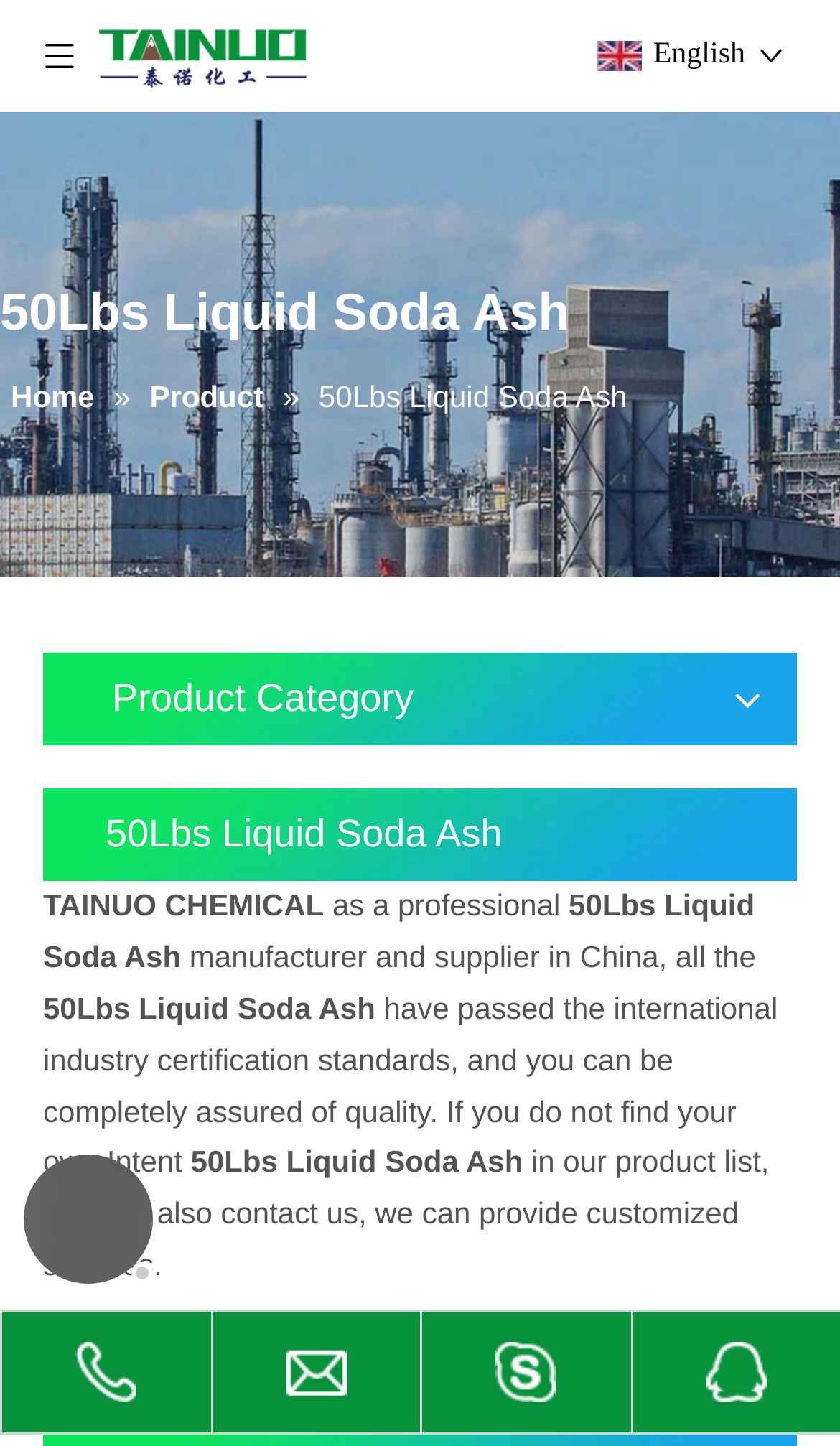Determine the bounding box coordinates for the area you should click to complete the following instruction: "Click the link to Weifang Tainuo Chemical Co., Ltd".

[0.118, 0.0, 0.405, 0.077]